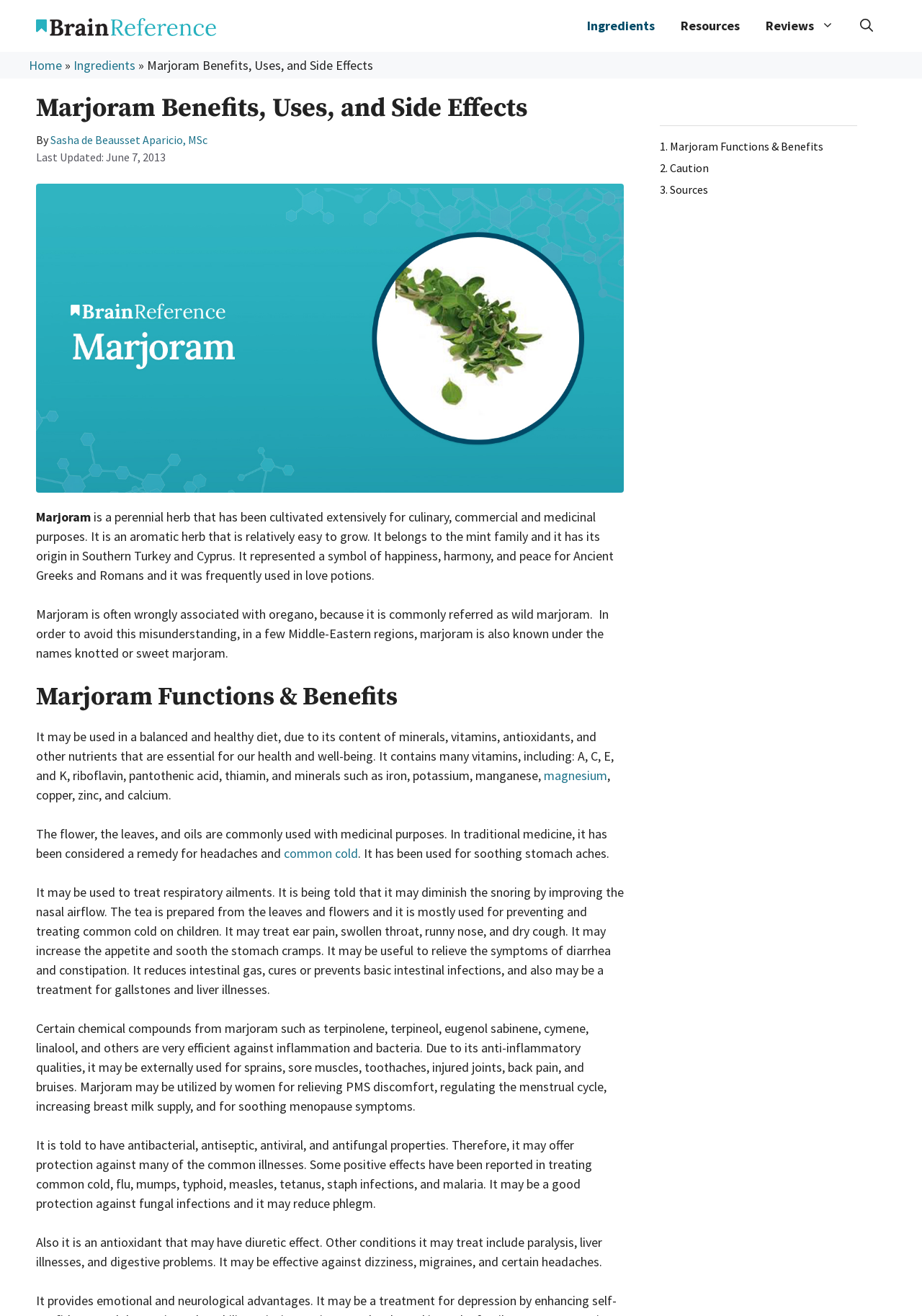Show the bounding box coordinates for the element that needs to be clicked to execute the following instruction: "Click the 'Inquiry / Automatic Quotation TEL:03-6384-4817' link". Provide the coordinates in the form of four float numbers between 0 and 1, i.e., [left, top, right, bottom].

None